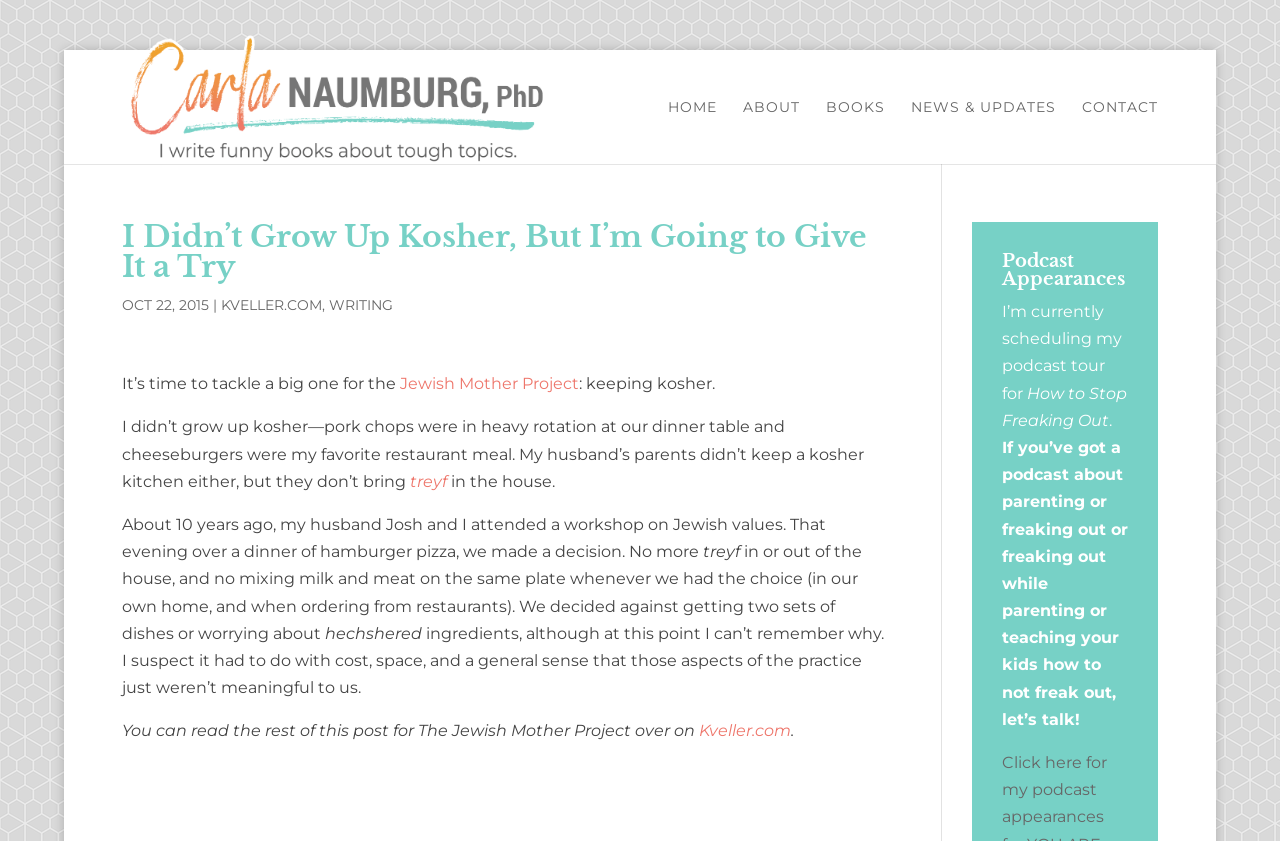Please give the bounding box coordinates of the area that should be clicked to fulfill the following instruction: "Explore the contact page". The coordinates should be in the format of four float numbers from 0 to 1, i.e., [left, top, right, bottom].

[0.846, 0.119, 0.905, 0.195]